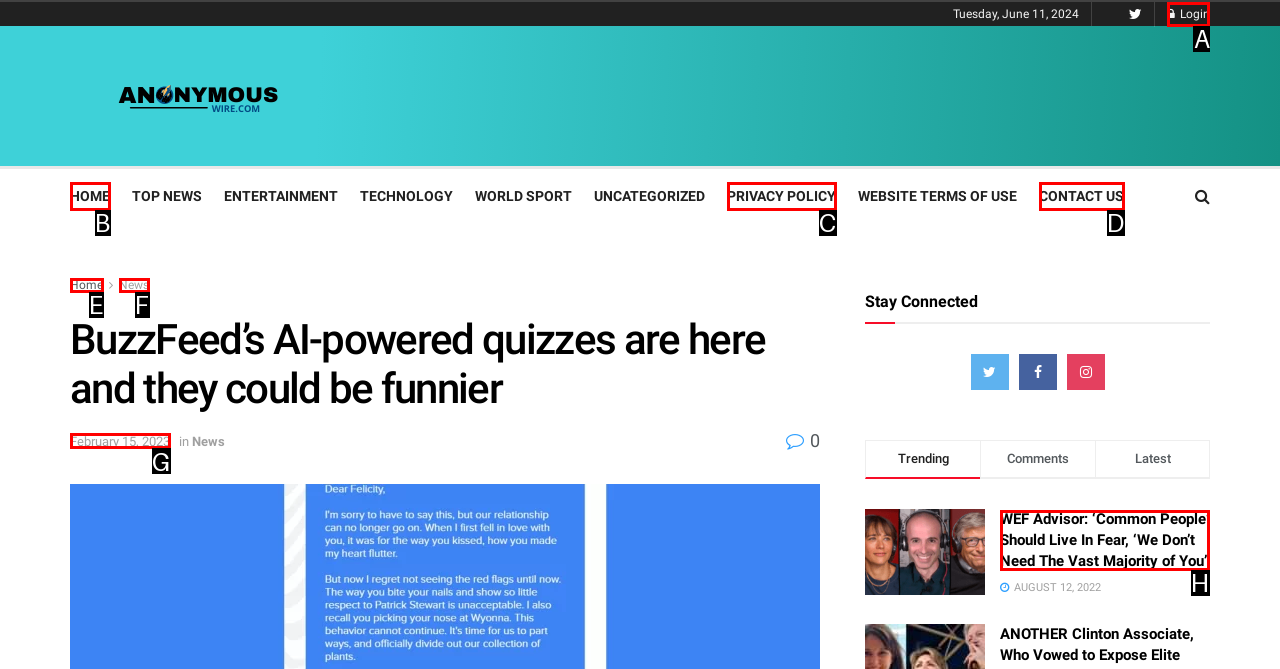Identify which lettered option completes the task: Login to the website. Provide the letter of the correct choice.

A